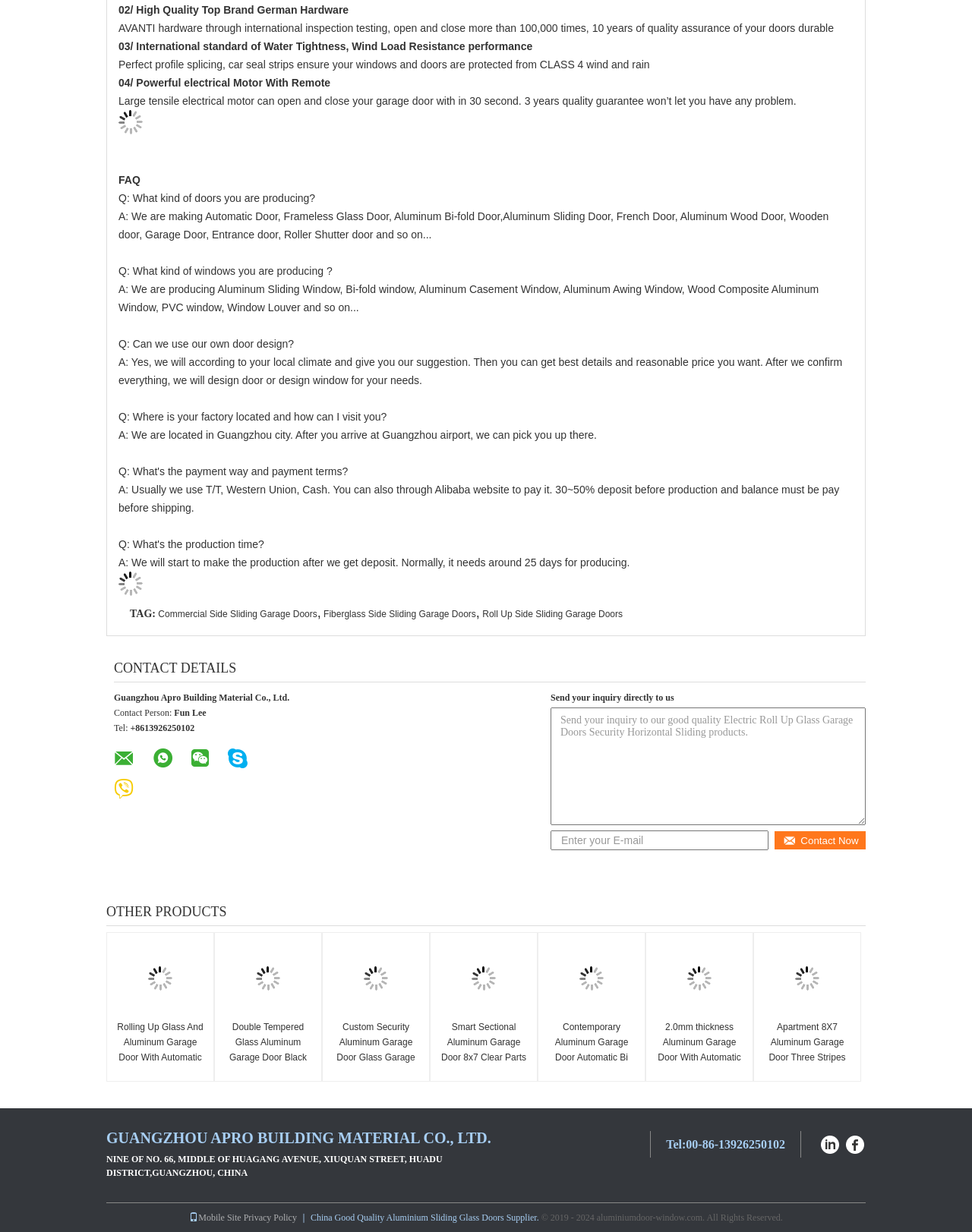Locate the bounding box coordinates of the item that should be clicked to fulfill the instruction: "Check the company's contact details".

[0.117, 0.536, 0.243, 0.548]